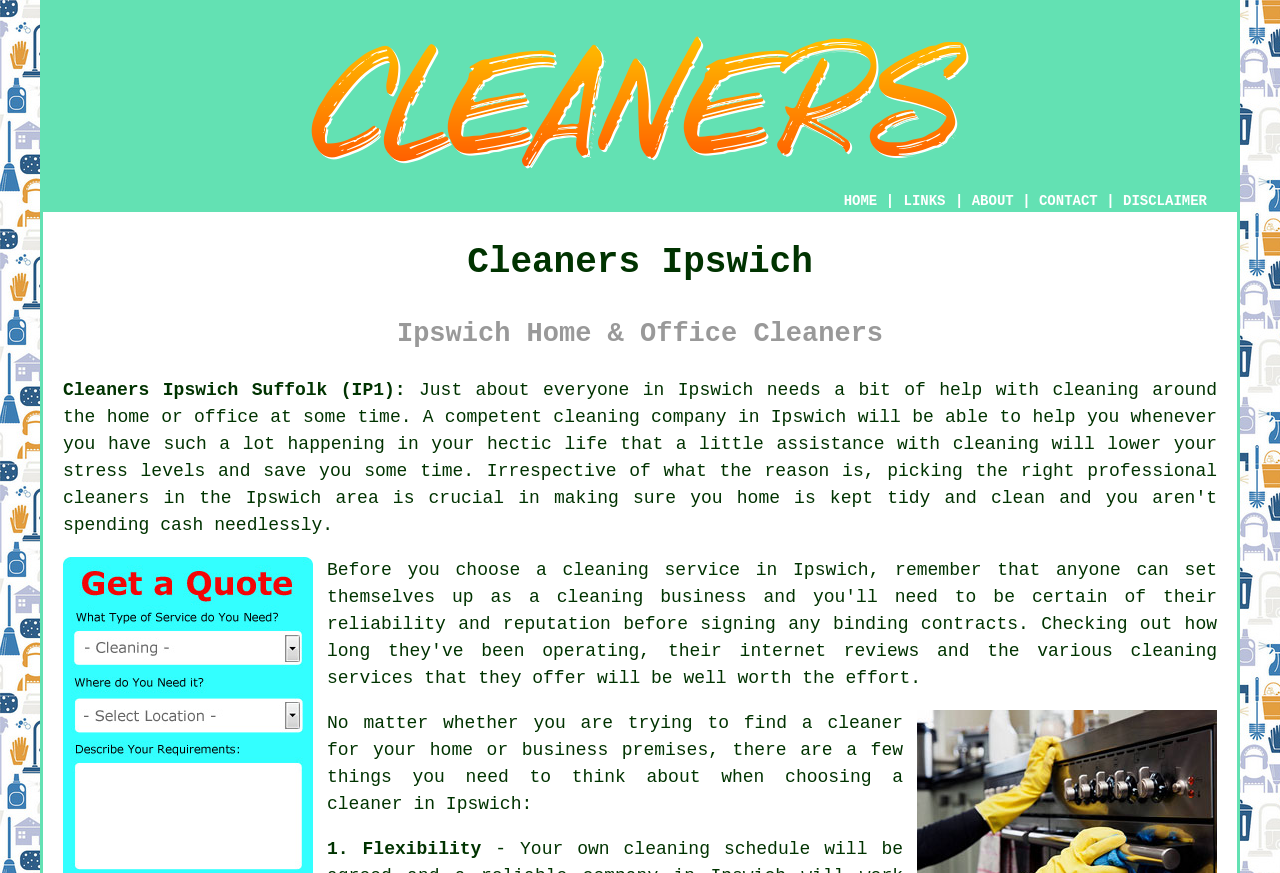Offer a comprehensive description of the webpage’s content and structure.

The webpage is about cleaning services in Ipswich, Suffolk. At the top, there is an image with the text "Cleaners Ipswich Suffolk" taking up about half of the screen width. Below the image, there is a navigation menu with links to "HOME", "ABOUT", "CONTACT", and "DISCLAIMER", separated by vertical lines.

The main content of the page is divided into sections. The first section has a heading "Cleaners Ipswich" followed by a subheading "Ipswich Home & Office Cleaners". Below this, there is a paragraph of text that discusses the need for cleaning services in Ipswich and the importance of choosing the right professional.

The next section has a link to "Cleaners Ipswich Suffolk (IP1)" followed by a block of text that provides more information about what to consider when choosing a cleaning service in Ipswich. This section also contains links to "cleaners" and "cleaning".

Further down, there is another section that discusses the importance of flexibility when choosing a cleaner for your home or business premises. This section contains links to "cleaner" and has a subheading "1. Flexibility".

Overall, the webpage has a simple layout with a clear structure, making it easy to navigate and find the information you need about cleaning services in Ipswich.